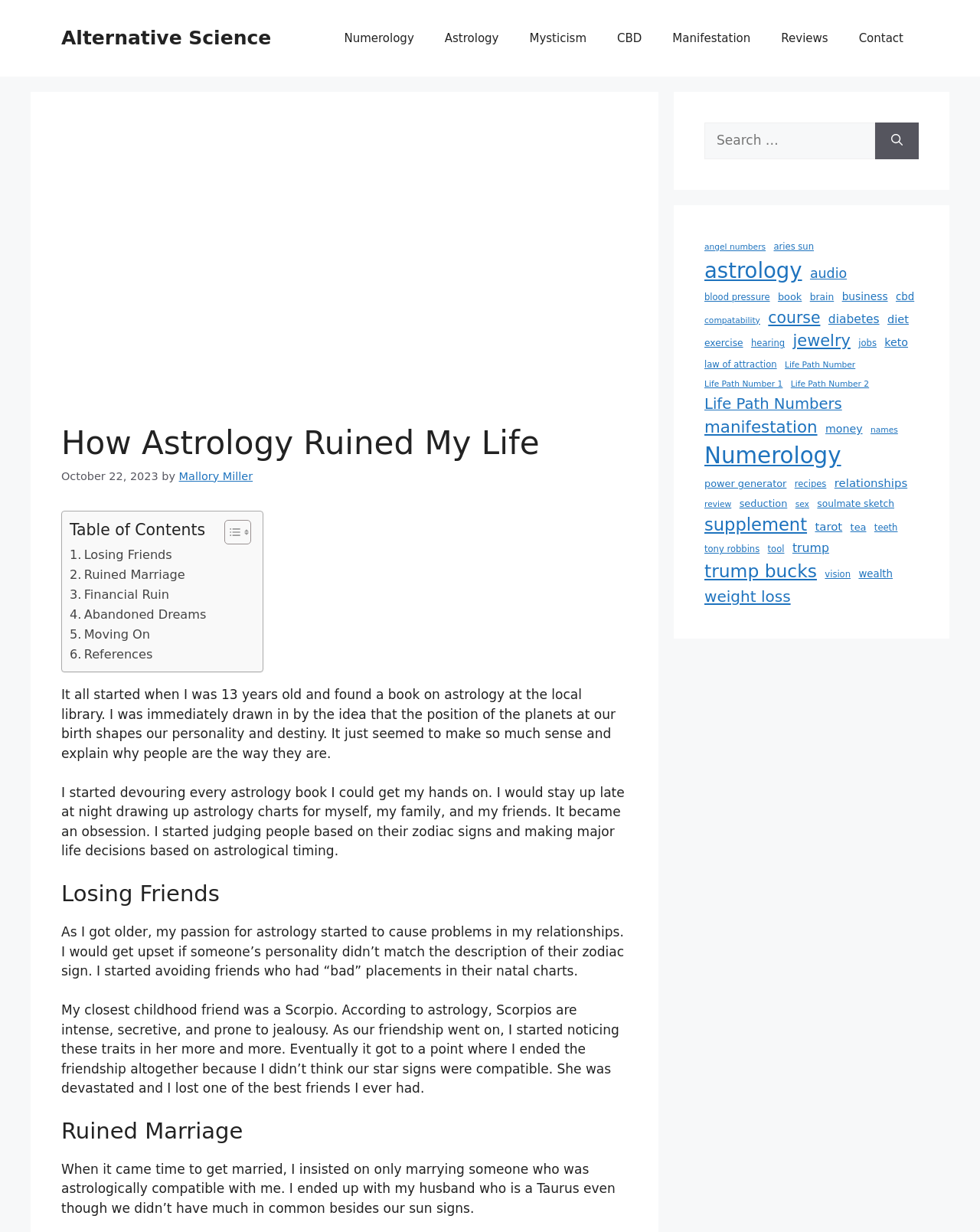Carefully observe the image and respond to the question with a detailed answer:
How many items are there in the 'manifestation' category?

In the complementary section, there is a link to 'manifestation' with 63 items, which can be found by looking at the text next to the link.